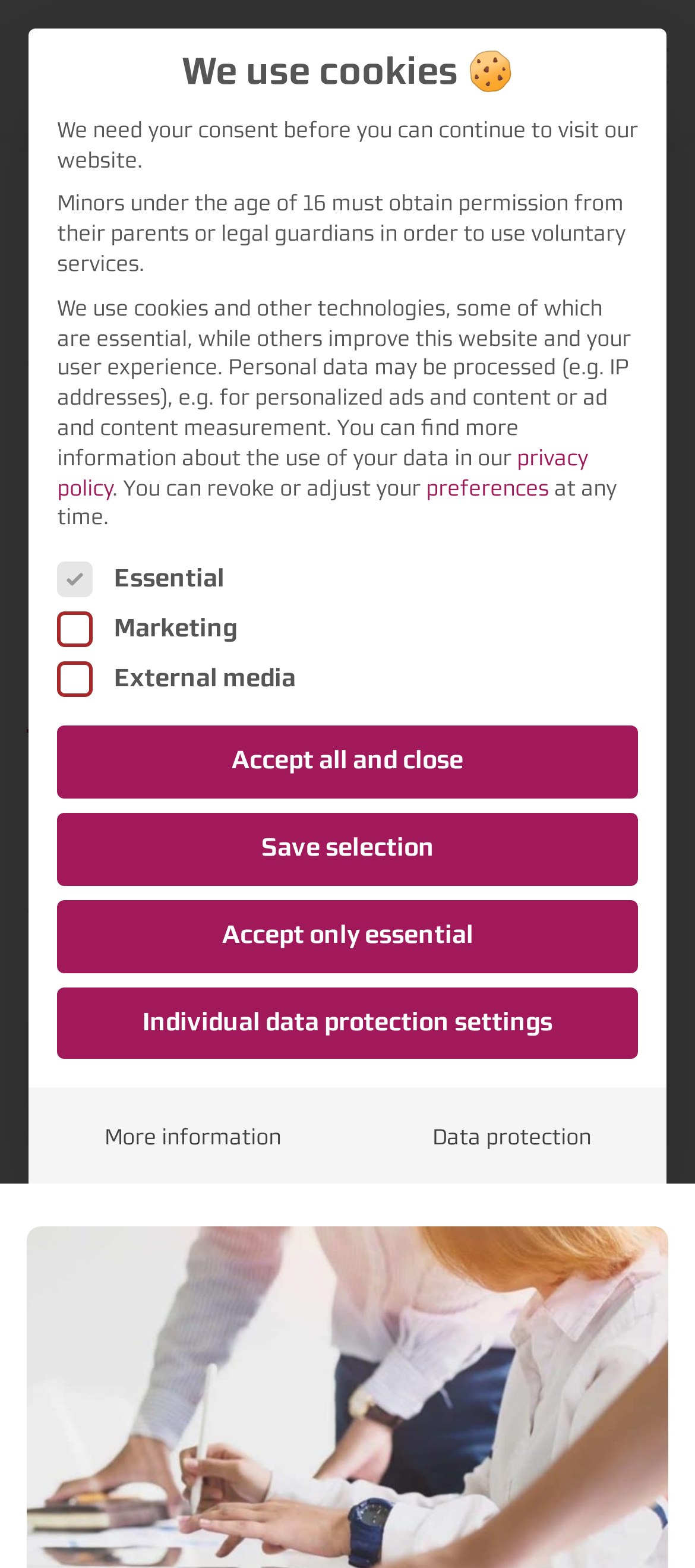Identify the bounding box coordinates of the clickable region to carry out the given instruction: "Toggle the menu".

[0.872, 0.02, 0.974, 0.065]